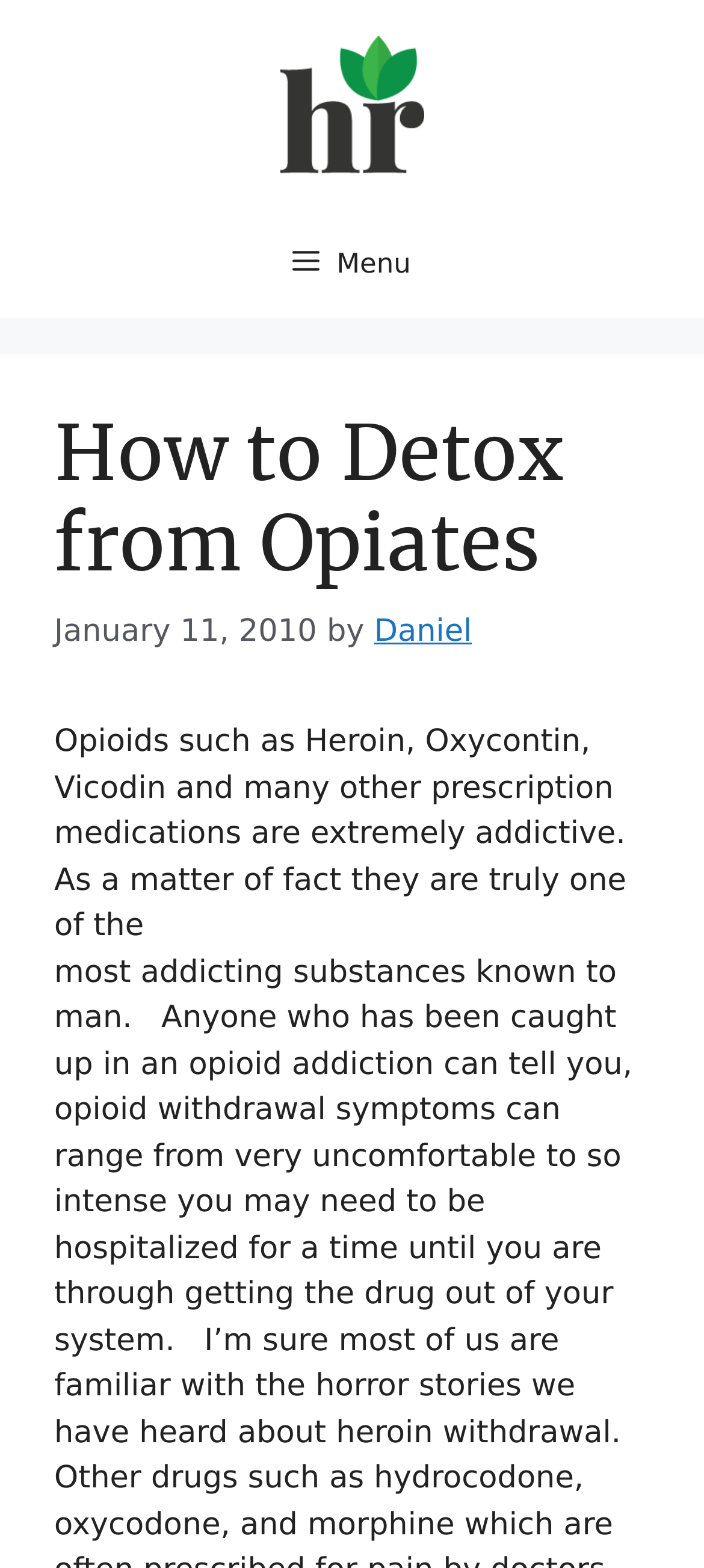When was the article published?
Kindly offer a detailed explanation using the data available in the image.

I determined the publication date by reading the time element below the heading, which displays the date 'January 11, 2010'.